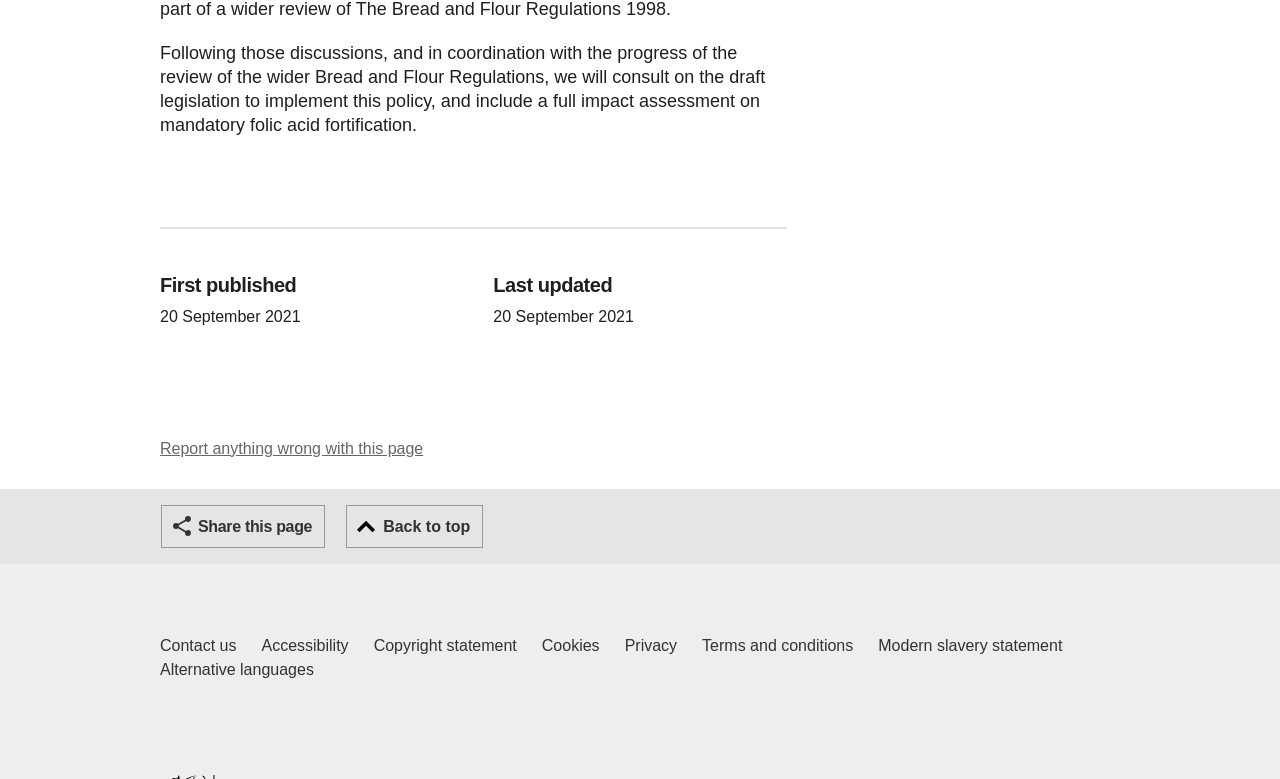Highlight the bounding box coordinates of the element that should be clicked to carry out the following instruction: "Report anything wrong with this page". The coordinates must be given as four float numbers ranging from 0 to 1, i.e., [left, top, right, bottom].

[0.125, 0.564, 0.331, 0.586]